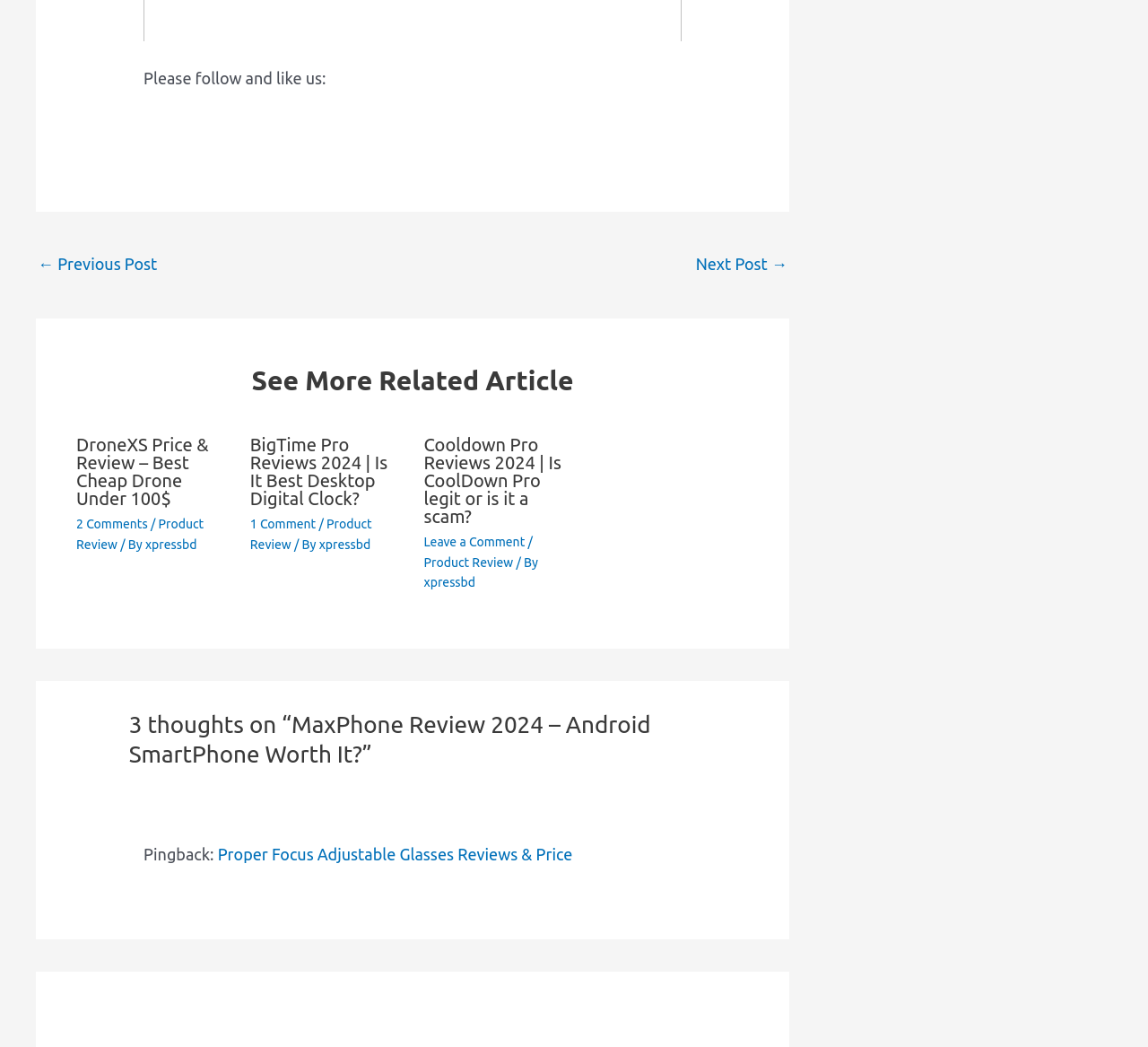Can you pinpoint the bounding box coordinates for the clickable element required for this instruction: "Go to the 'Next Post'"? The coordinates should be four float numbers between 0 and 1, i.e., [left, top, right, bottom].

[0.606, 0.236, 0.686, 0.272]